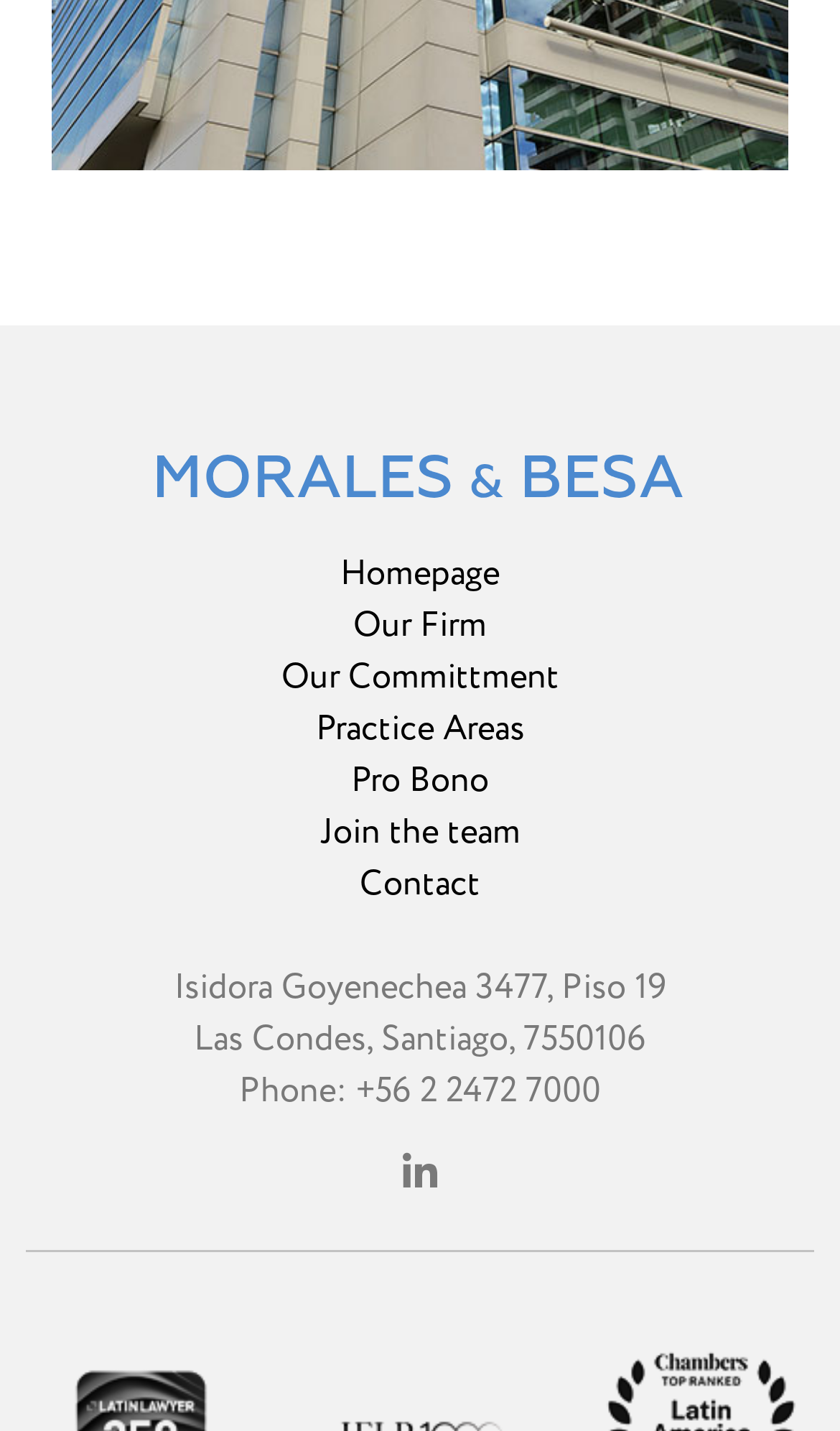Extract the bounding box coordinates of the UI element described by: "Practice Areas". The coordinates should include four float numbers ranging from 0 to 1, e.g., [left, top, right, bottom].

[0.376, 0.493, 0.624, 0.528]